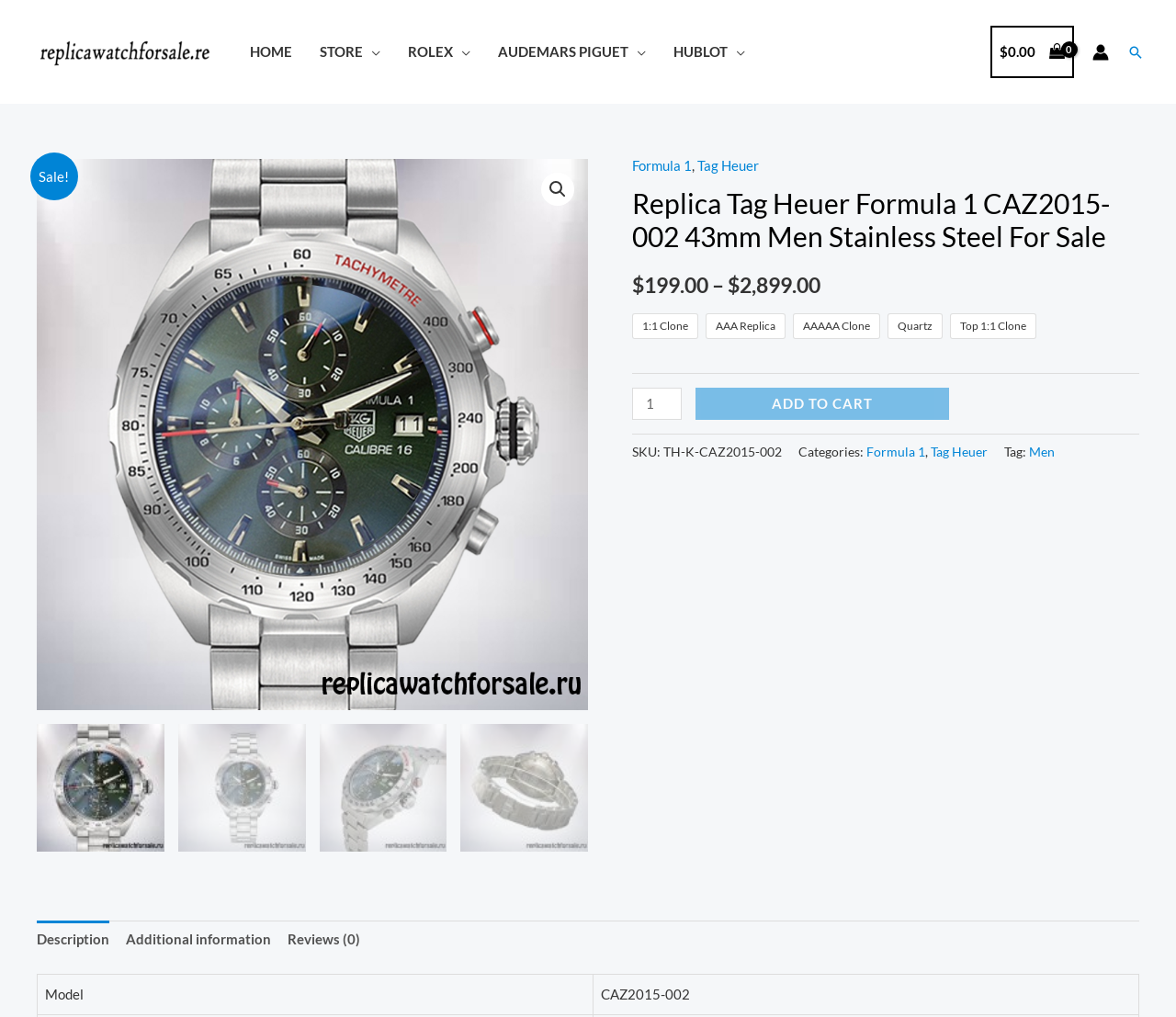What is the brand of the watch?
Please answer using one word or phrase, based on the screenshot.

Tag Heuer